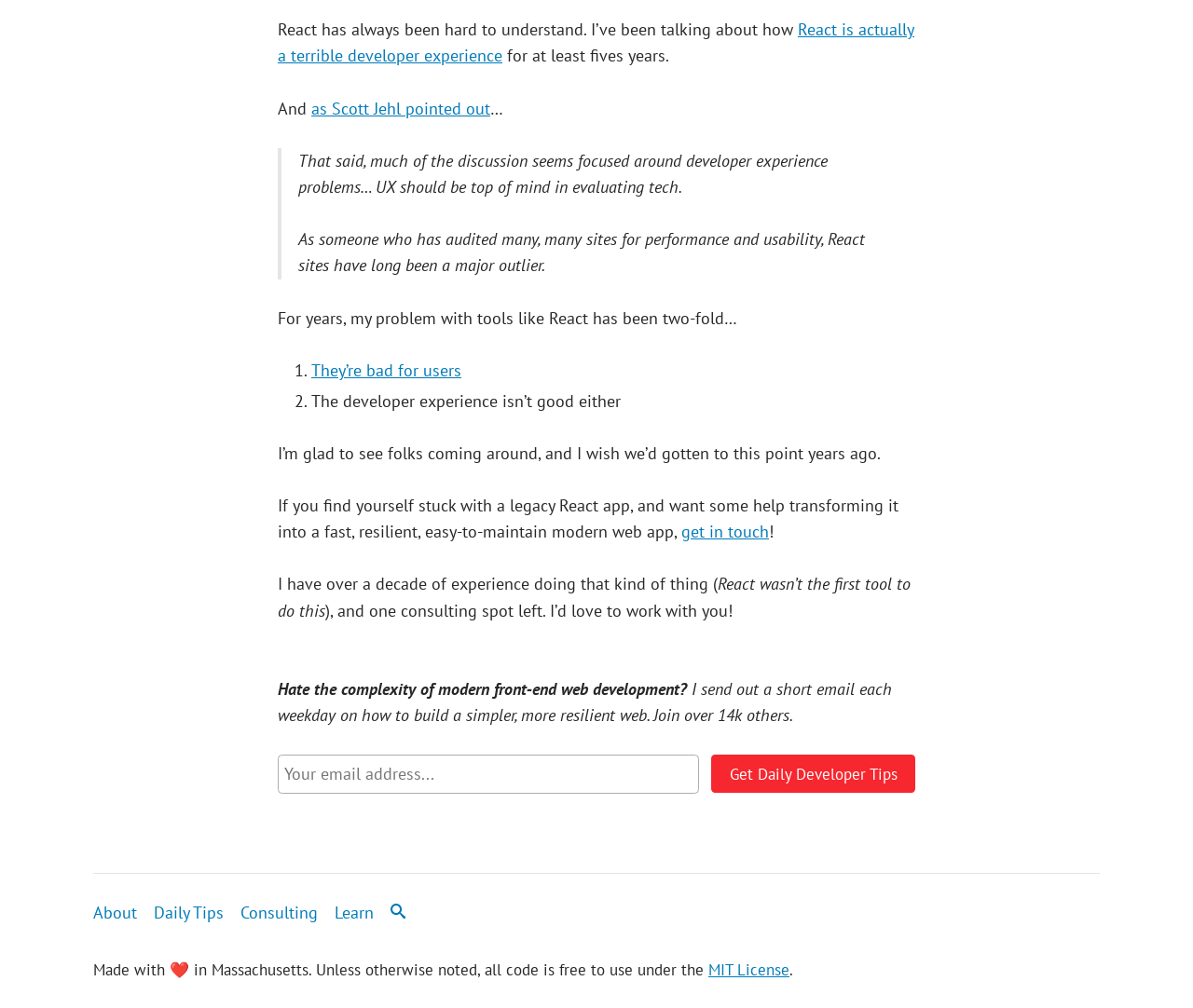For the following element description, predict the bounding box coordinates in the format (top-left x, top-left y, bottom-right x, bottom-right y). All values should be floating point numbers between 0 and 1. Description: Daily Tips

[0.129, 0.895, 0.188, 0.916]